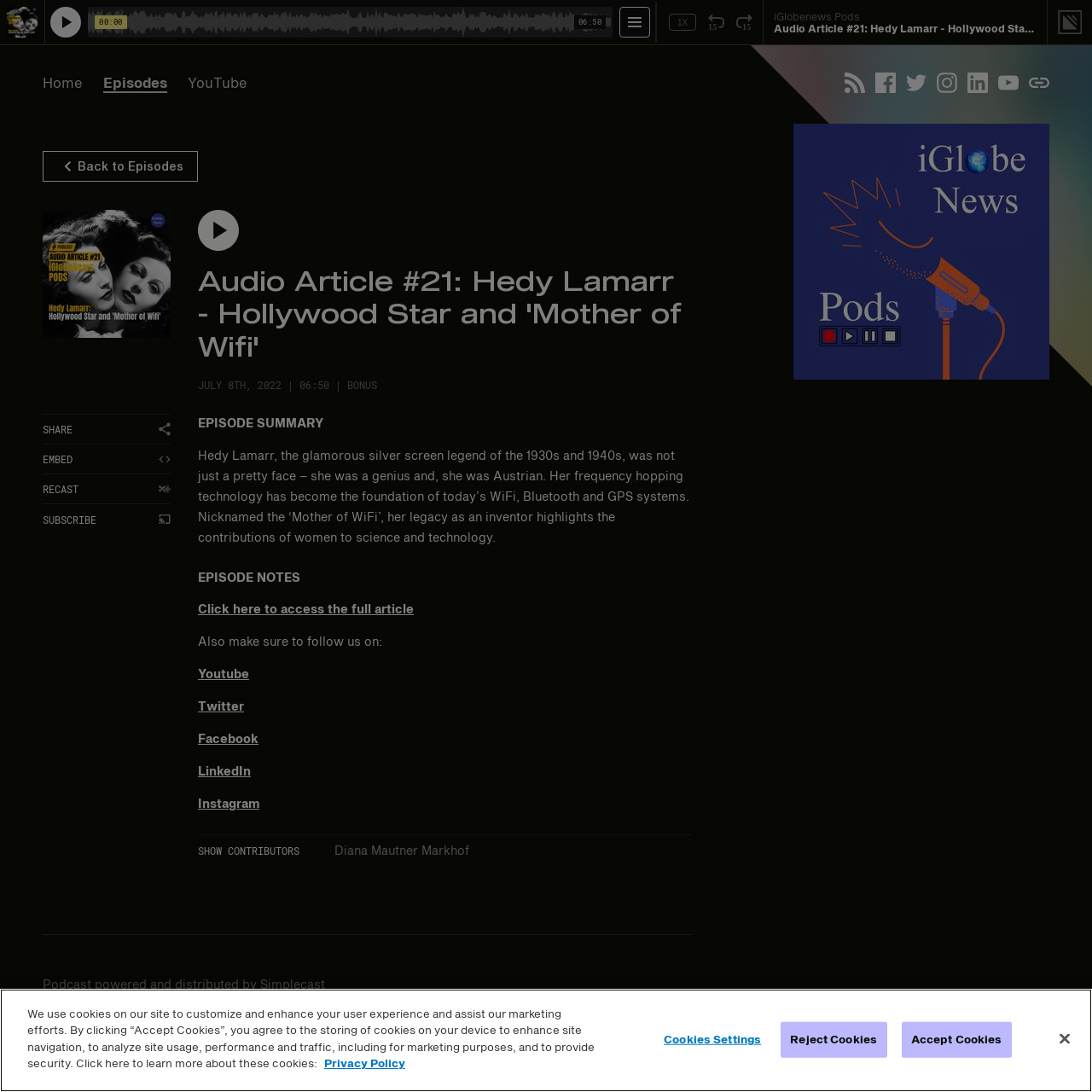Describe every aspect of the webpage in a detailed manner.

This webpage is an audio article page from iGlobenews Pods, featuring an episode about Hedy Lamarr, a Hollywood star and inventor of frequency hopping technology, also known as the "Mother of Wifi". 

At the top of the page, there is a play button and an image, followed by a timeline with timestamps "00:00" and "06:50". Below the timeline, there are several buttons for controlling the audio playback, including "Open Player Settings", "Toggle Speed", "Rewind 15 Seconds", and "Fast Forward 15 Seconds". 

To the right of the audio controls, there is a heading "iGlobenews Pods" and a subheading "Audio Article #21: Hedy Lamarr - Hollywood Star and 'Mother of Wifi'". 

Below the headings, there is a large image, and to the right of the image, there are several social media links, including RSS, Facebook, Twitter, Instagram, LinkedIn, and YouTube. 

The main content of the page is divided into several sections. The first section has a heading "Audio Article #21: Hedy Lamarr - Hollywood Star and 'Mother of Wifi'" and displays the episode's title, publication date, and duration. 

The next section has a heading "EPISODE SUMMARY" and provides a brief summary of the episode. 

Following the summary, there is a section with a heading "EPISODE NOTES" that includes a link to access the full article and several social media links. 

Below the episode notes, there is a section with a heading "SHOW CONTRIBUTORS" that lists the contributors to the show. 

At the bottom of the page, there is a section with a heading "Podcast powered and distributed by" and a link to Simplecast. 

Finally, there is a cookie banner at the very bottom of the page, which includes a message about the use of cookies on the site and provides options to accept, reject, or customize cookie settings.